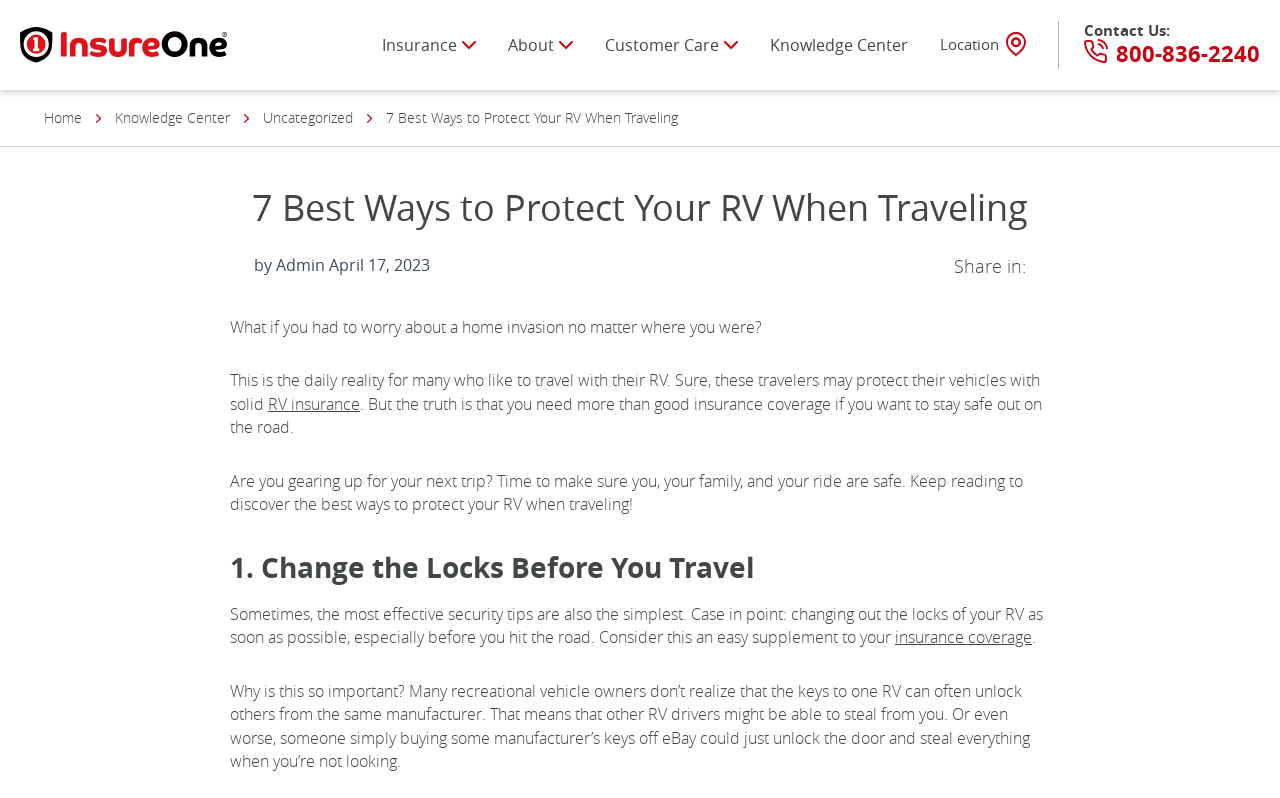Identify the bounding box coordinates of the element that should be clicked to fulfill this task: "Click the InsureOne Logo". The coordinates should be provided as four float numbers between 0 and 1, i.e., [left, top, right, bottom].

[0.016, 0.034, 0.177, 0.078]